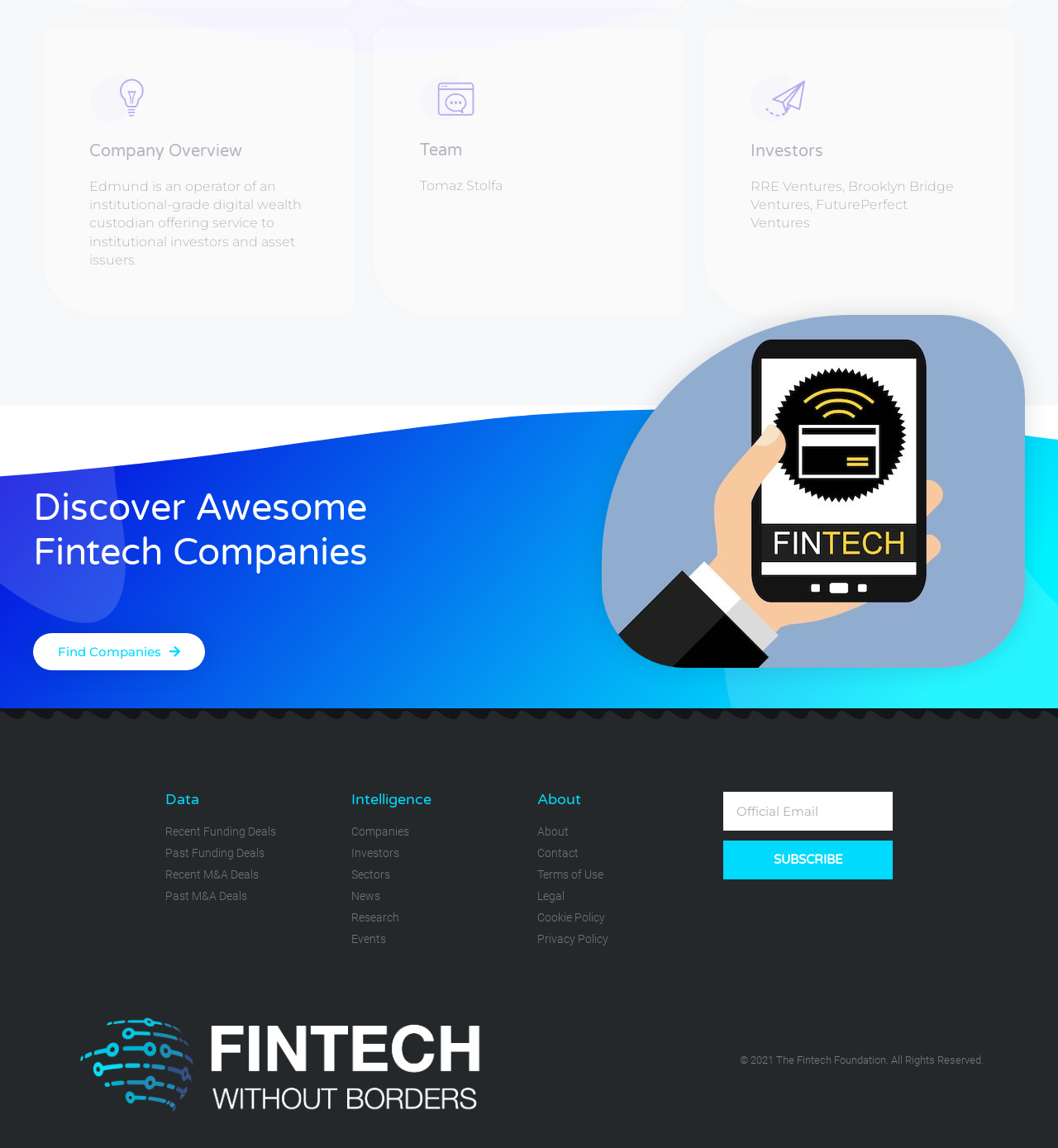Please determine the bounding box coordinates of the element's region to click in order to carry out the following instruction: "Select Stickers". The coordinates should be four float numbers between 0 and 1, i.e., [left, top, right, bottom].

None